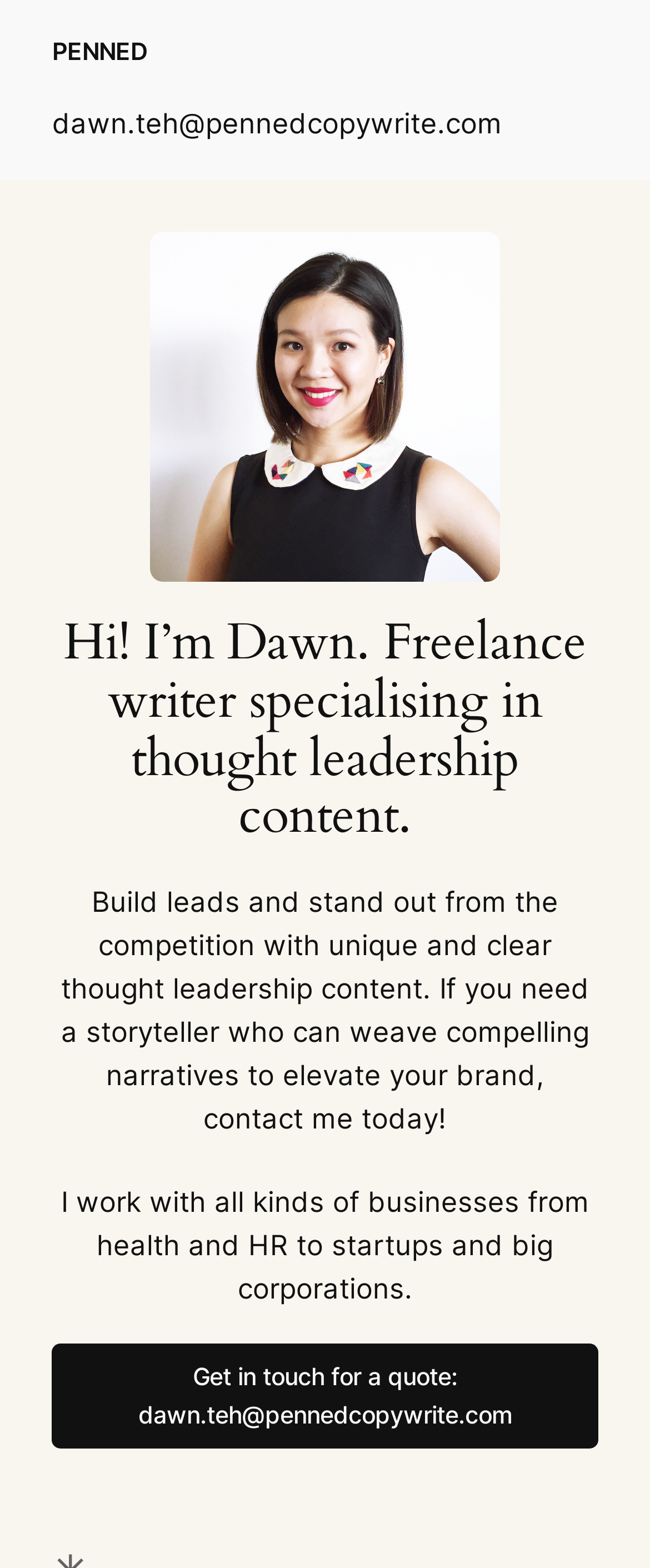Use a single word or phrase to respond to the question:
What is the email address of the freelance writer?

dawn.teh@pennedcopywrite.com